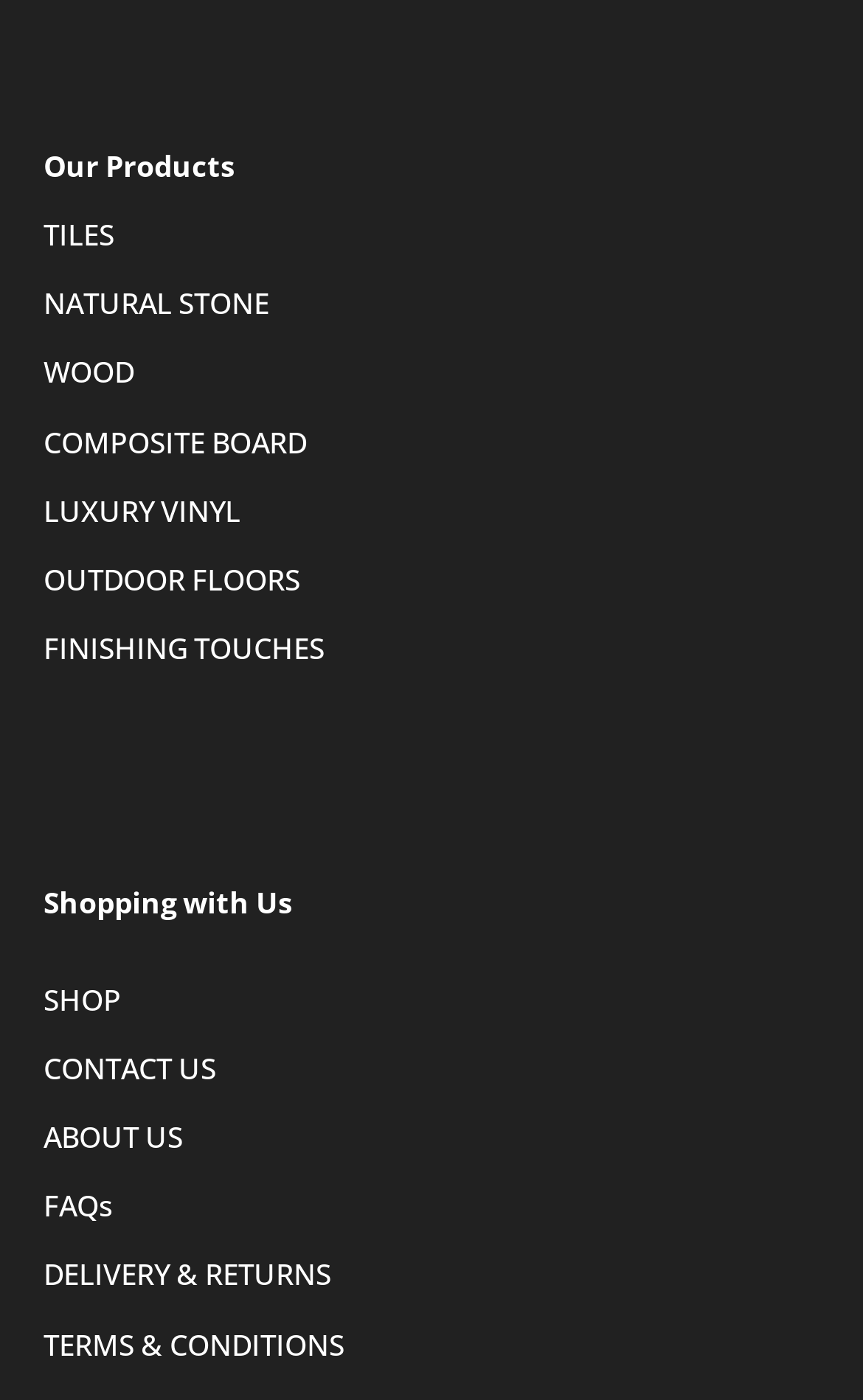What is the text above the shopping section?
Please give a detailed answer to the question using the information shown in the image.

I examined the static text elements on the webpage and found that the text above the shopping section is 'Shopping with Us', which is located above the SHOP link.